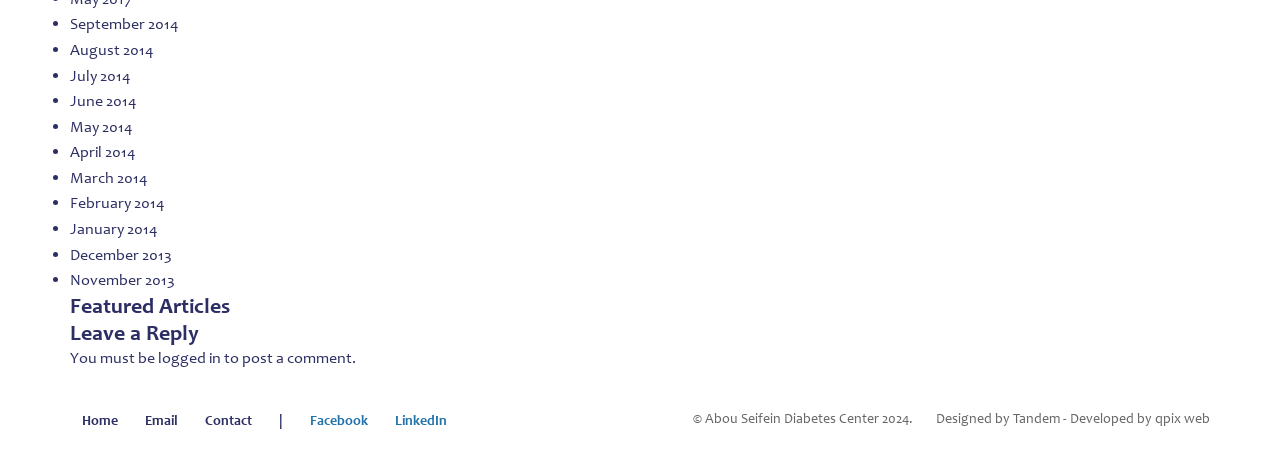Can you specify the bounding box coordinates of the area that needs to be clicked to fulfill the following instruction: "View September 2014 articles"?

[0.055, 0.03, 0.14, 0.071]